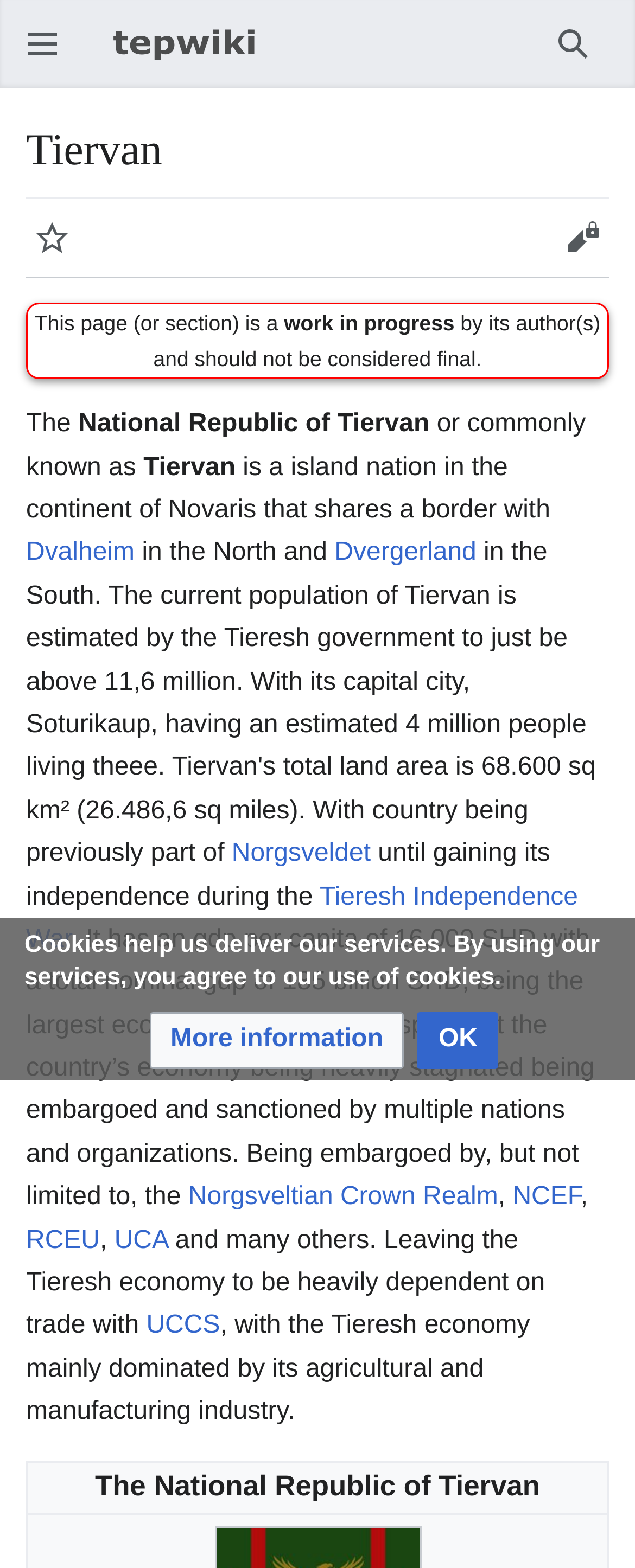How many nations or organizations are embargoing Tiervan?
Examine the webpage screenshot and provide an in-depth answer to the question.

I found the text 'Being embargoed by, but not limited to, the Norgsveltian Crown Realm, NCEF, RCEU, and many others' which indicates that multiple nations or organizations are embargoing Tiervan.